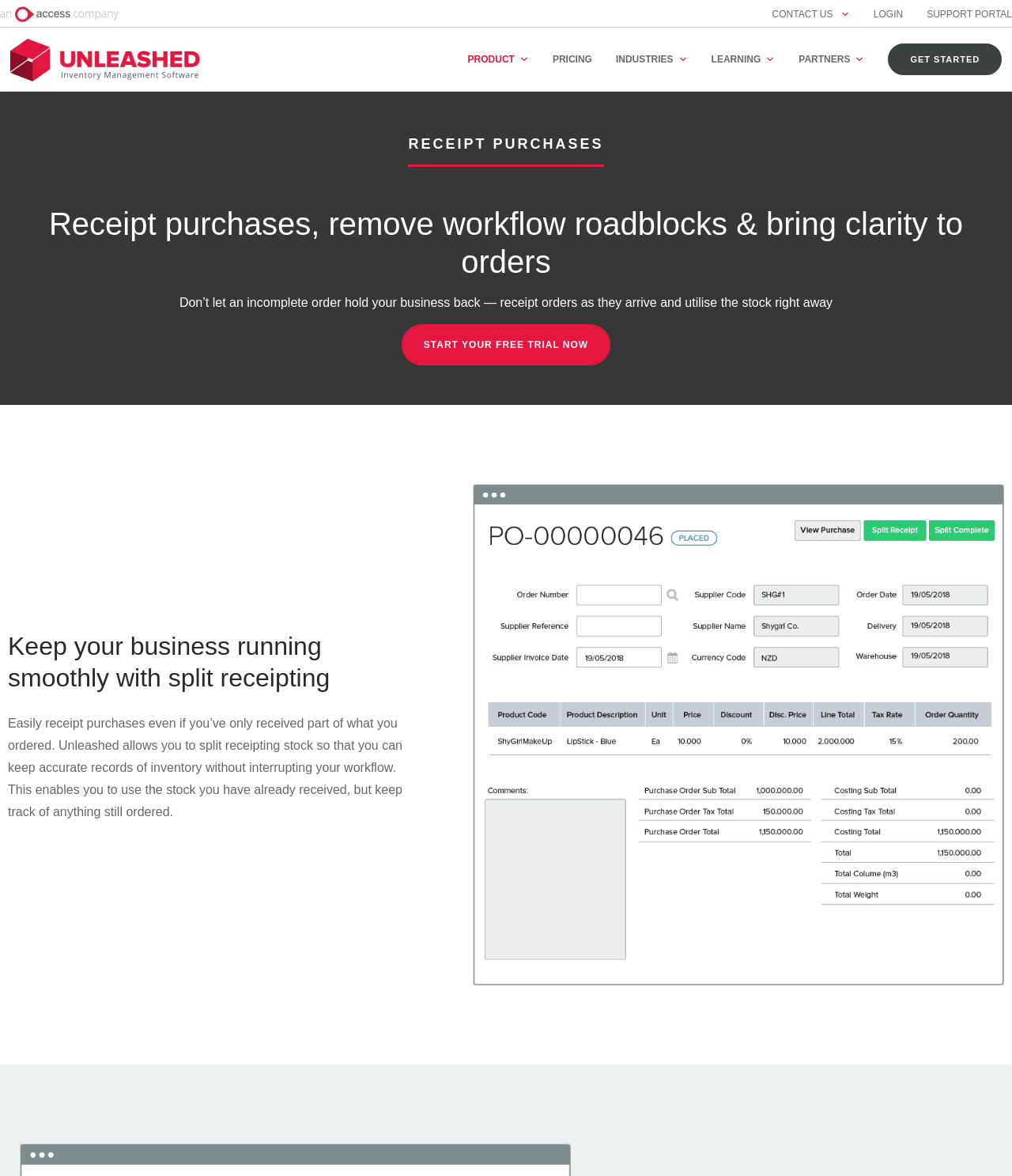Given the element description Product, specify the bounding box coordinates of the corresponding UI element in the format (top-left x, top-left y, bottom-right x, bottom-right y). All values must be between 0 and 1.

[0.462, 0.024, 0.546, 0.077]